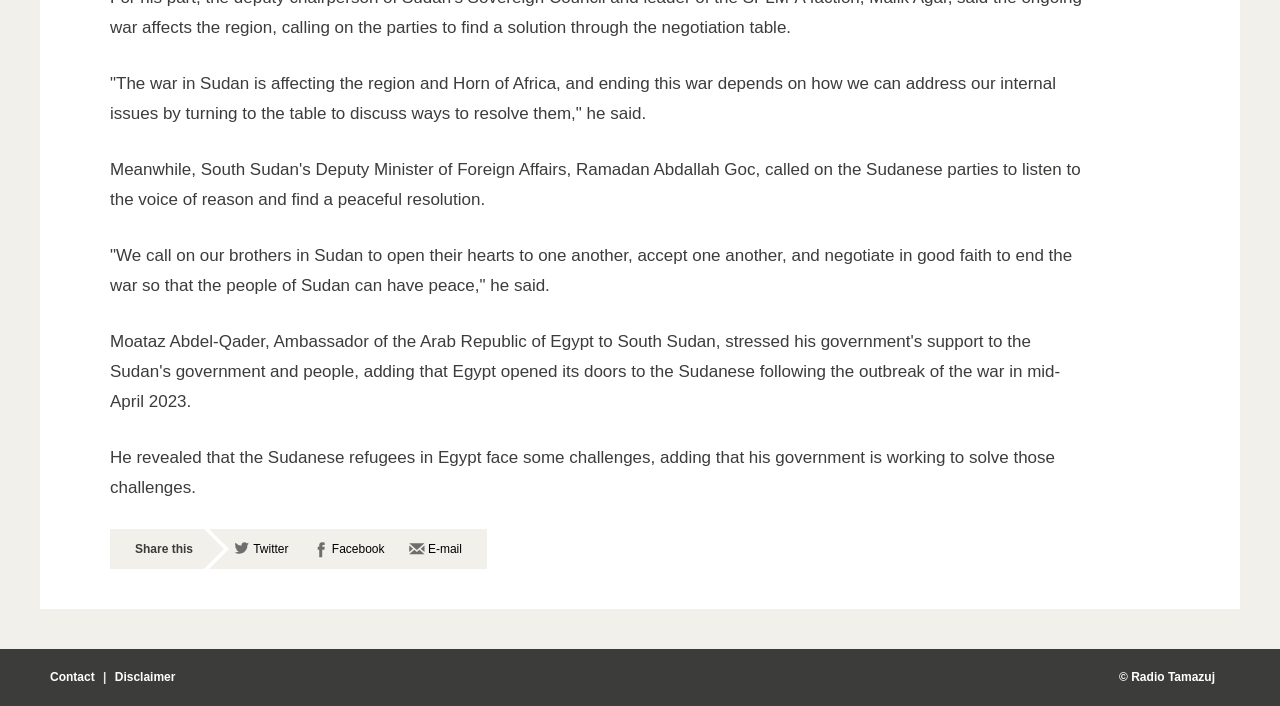Calculate the bounding box coordinates for the UI element based on the following description: "Twitter". Ensure the coordinates are four float numbers between 0 and 1, i.e., [left, top, right, bottom].

[0.183, 0.767, 0.225, 0.787]